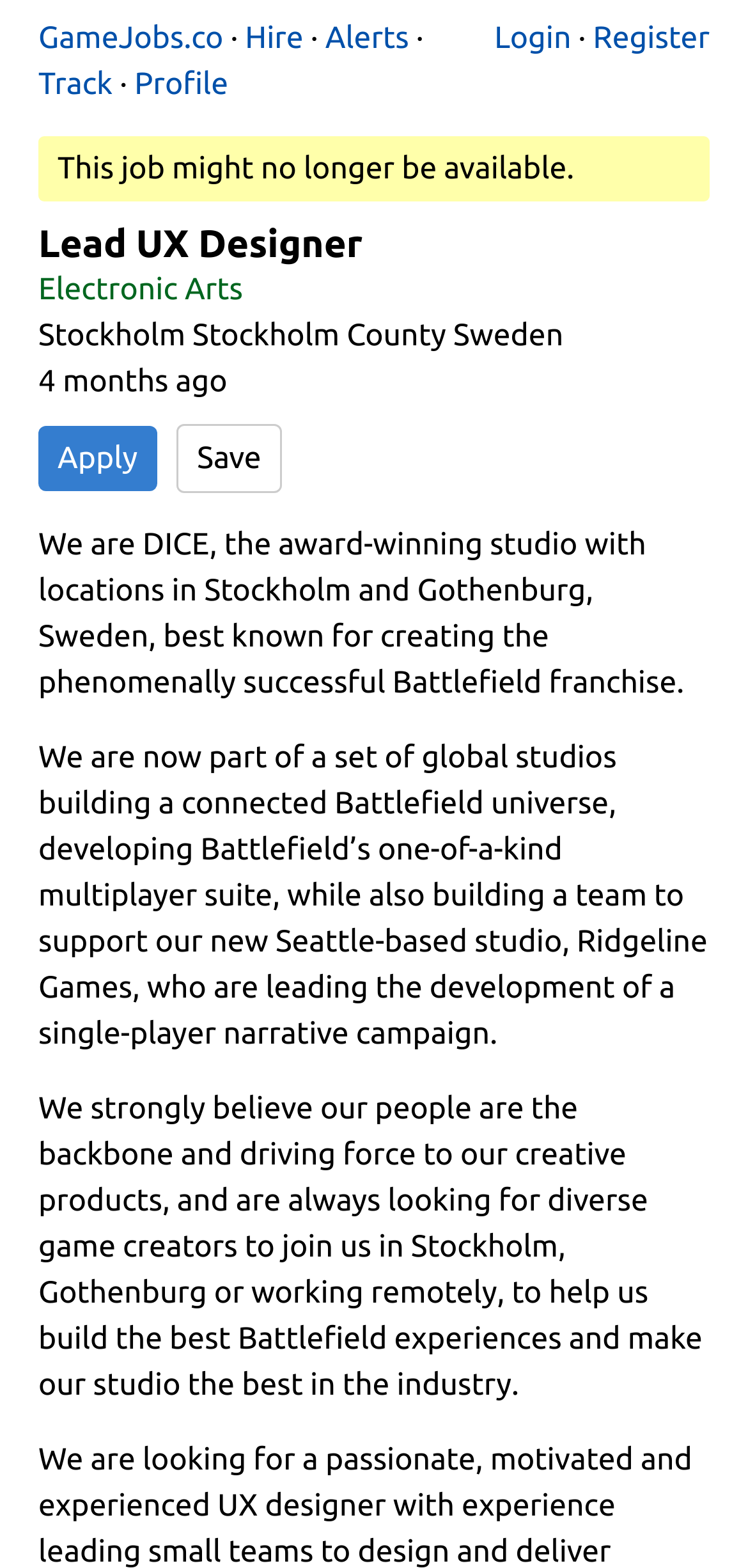What is the company name of the job posting?
Look at the image and construct a detailed response to the question.

I found the company name by looking at the link element with the text 'Electronic Arts' which is located at the coordinates [0.051, 0.174, 0.325, 0.196]. This suggests that the company name is Electronic Arts.